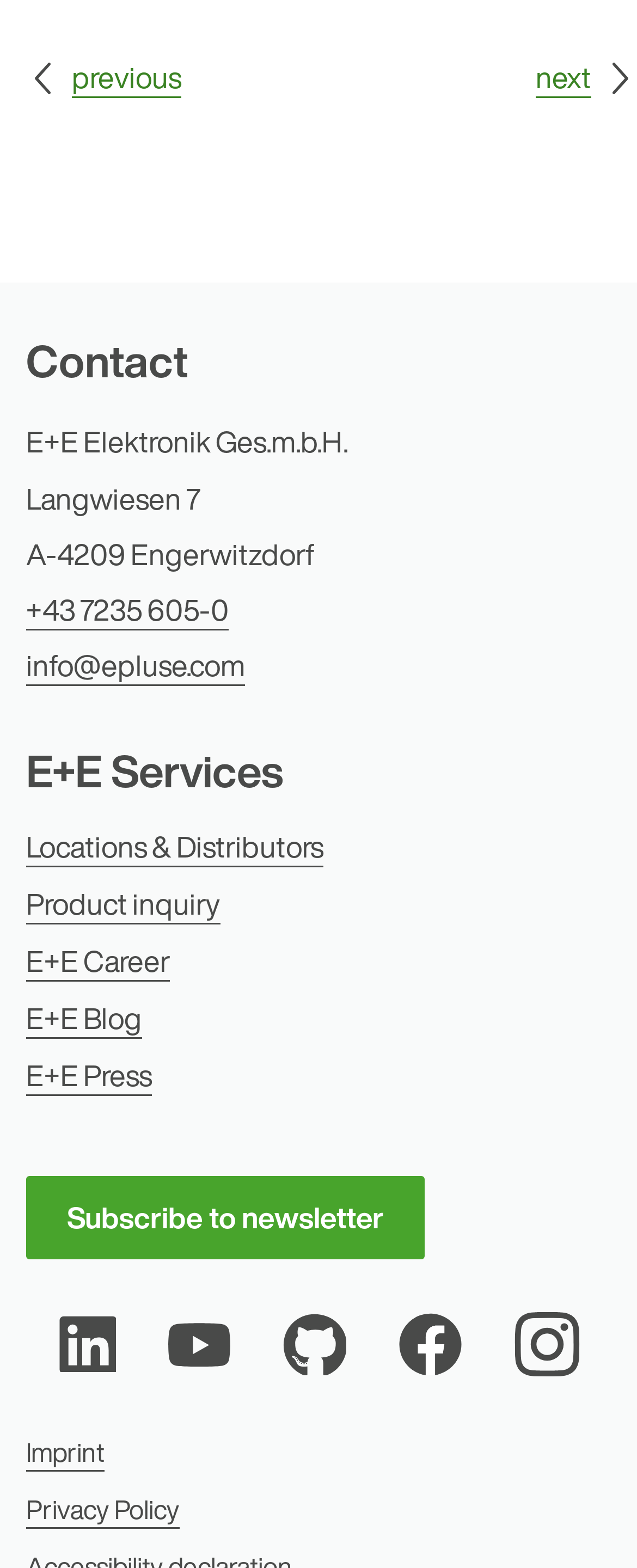Given the element description, predict the bounding box coordinates in the format (top-left x, top-left y, bottom-right x, bottom-right y), using floating point numbers between 0 and 1: E+E Press

[0.041, 0.672, 0.238, 0.699]